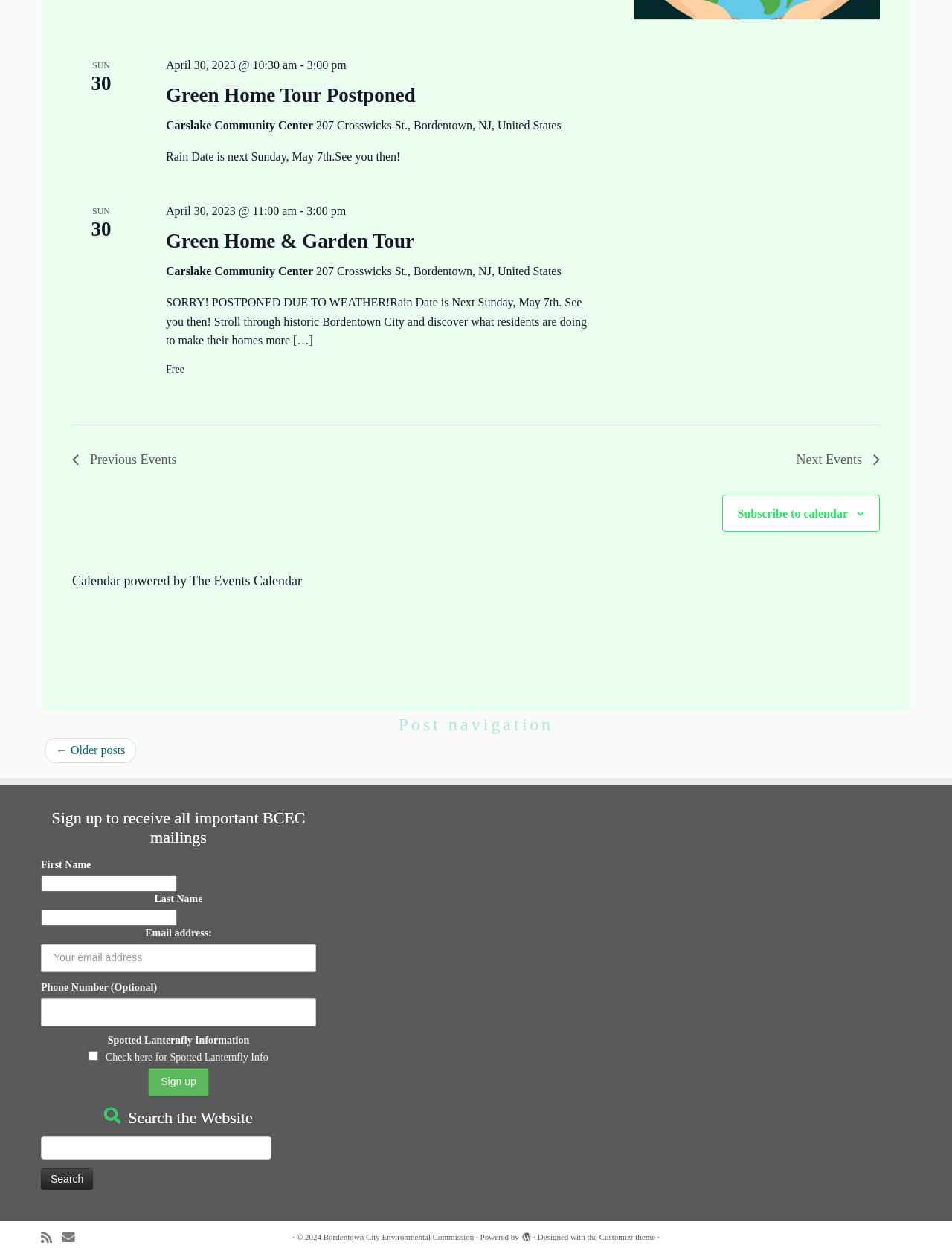Use a single word or phrase to answer this question: 
What is the cost of the Green Home Tour?

Free